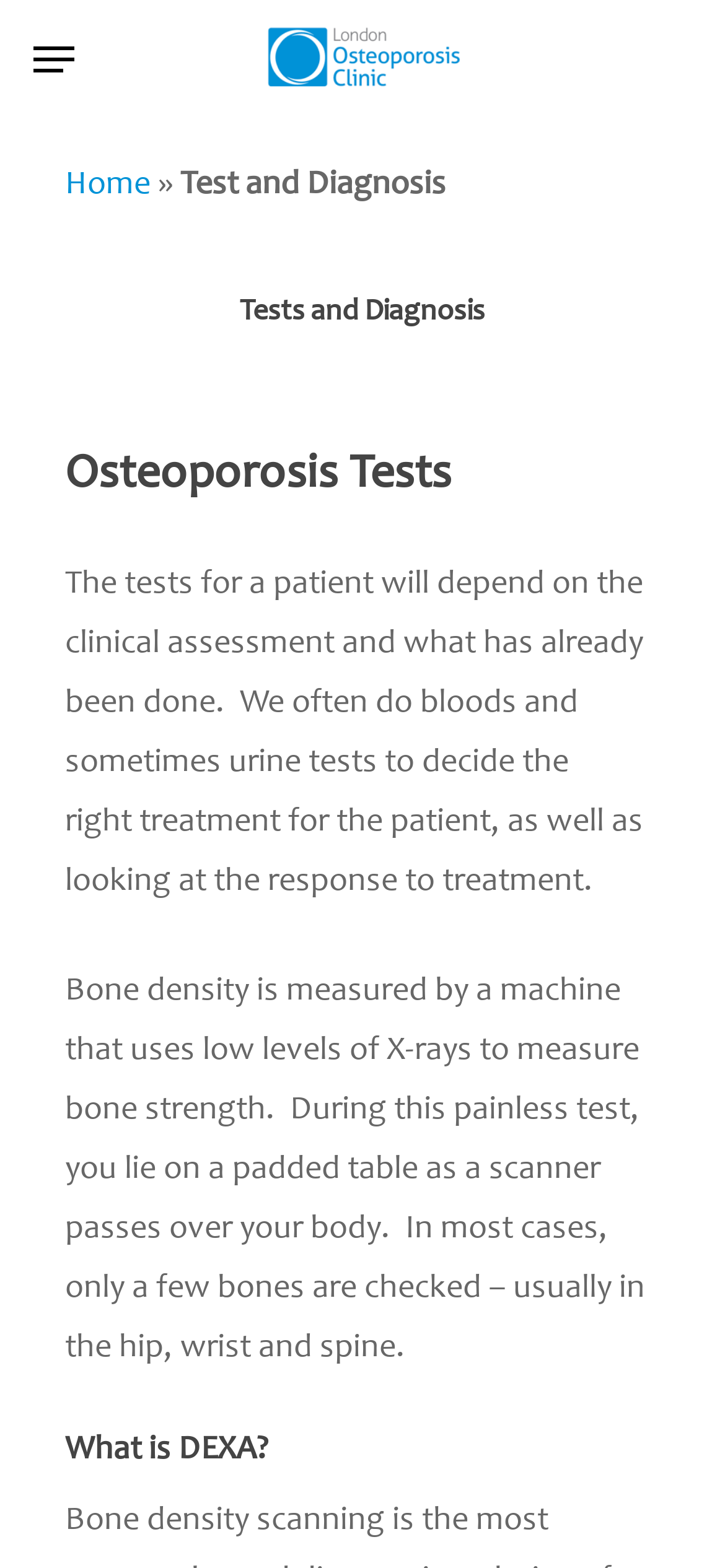Determine the bounding box for the UI element described here: "alt="London Osteoporosis Clinic"".

[0.365, 0.014, 0.635, 0.062]